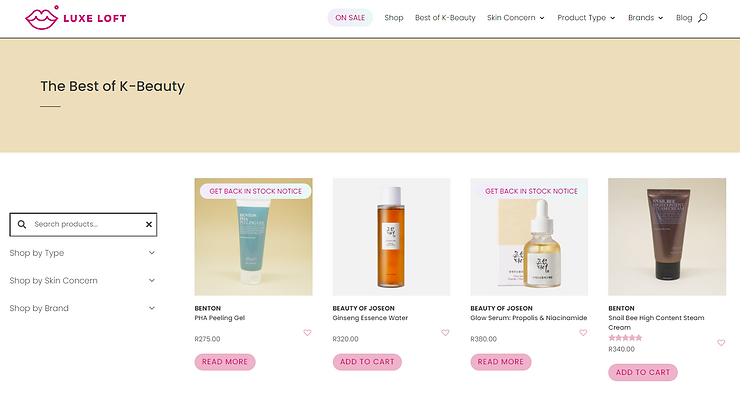Describe all the elements in the image extensively.

Explore the luxurious offerings of Luxe Loft, a premier destination for high-end Korean cosmetics. The image showcases a carefully curated selection of K-beauty products, highlighting labels such as Benton and Beauty of Joseon, renowned for their exceptional skincare solutions. Featured products include the Benton PHA Peeling Gel, Beauty of Joseon Ginseng Essence Water, and the Glow Serum—each one promising to enhance your beauty regime. With enticing notifications for back-in-stock items, shoppers can indulge in the latest trends while easily navigating options to shop by type, skin concern, or brand. Experience the best of K-beauty at Luxe Loft, where luxury meets skincare expertise.